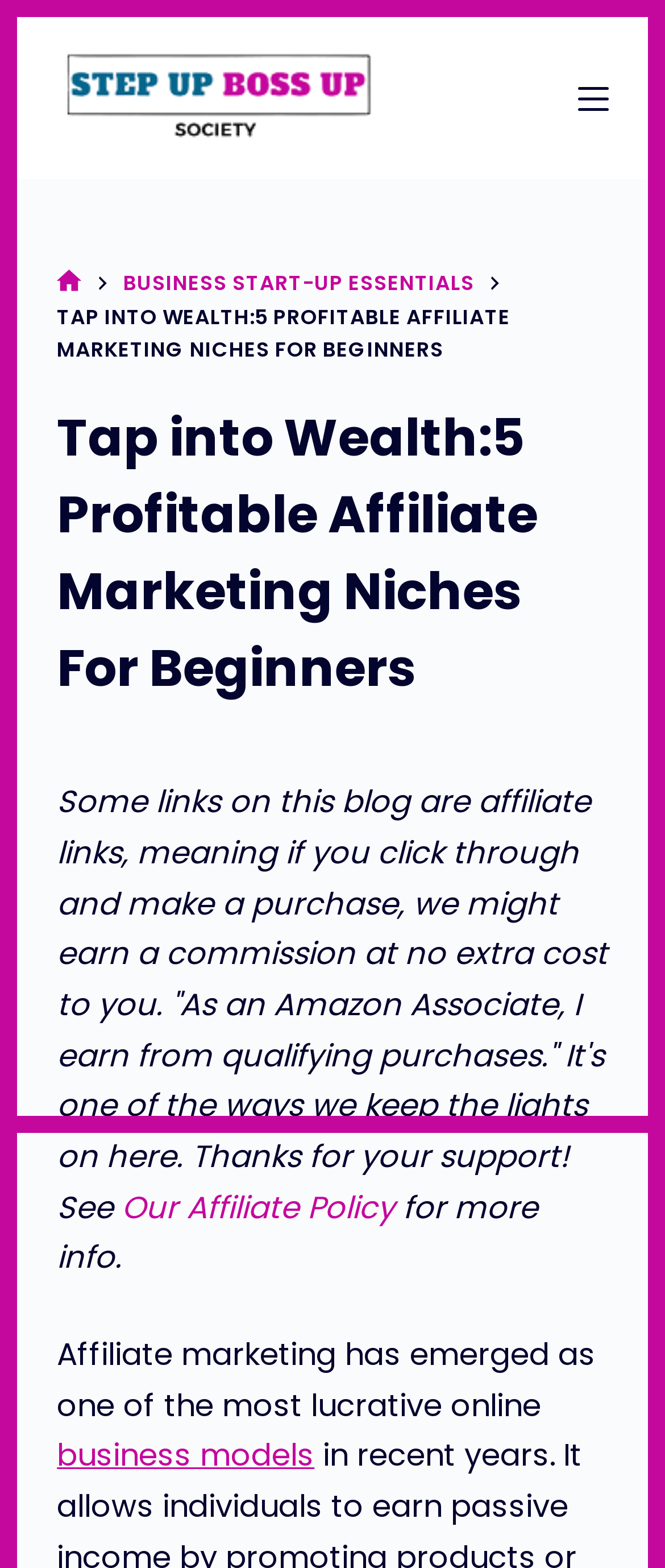Can you locate the main headline on this webpage and provide its text content?

Tap into Wealth:5 Profitable Affiliate Marketing Niches For Beginners